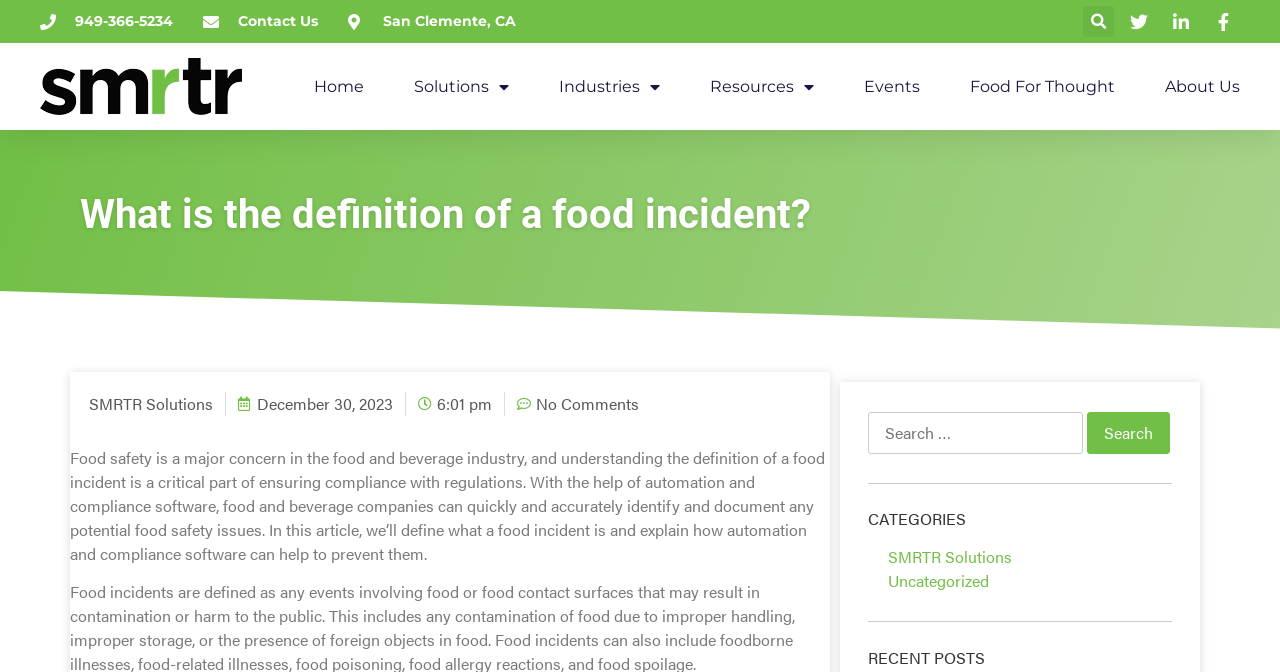Can you find the bounding box coordinates for the element that needs to be clicked to execute this instruction: "Contact Us"? The coordinates should be given as four float numbers between 0 and 1, i.e., [left, top, right, bottom].

[0.159, 0.016, 0.248, 0.048]